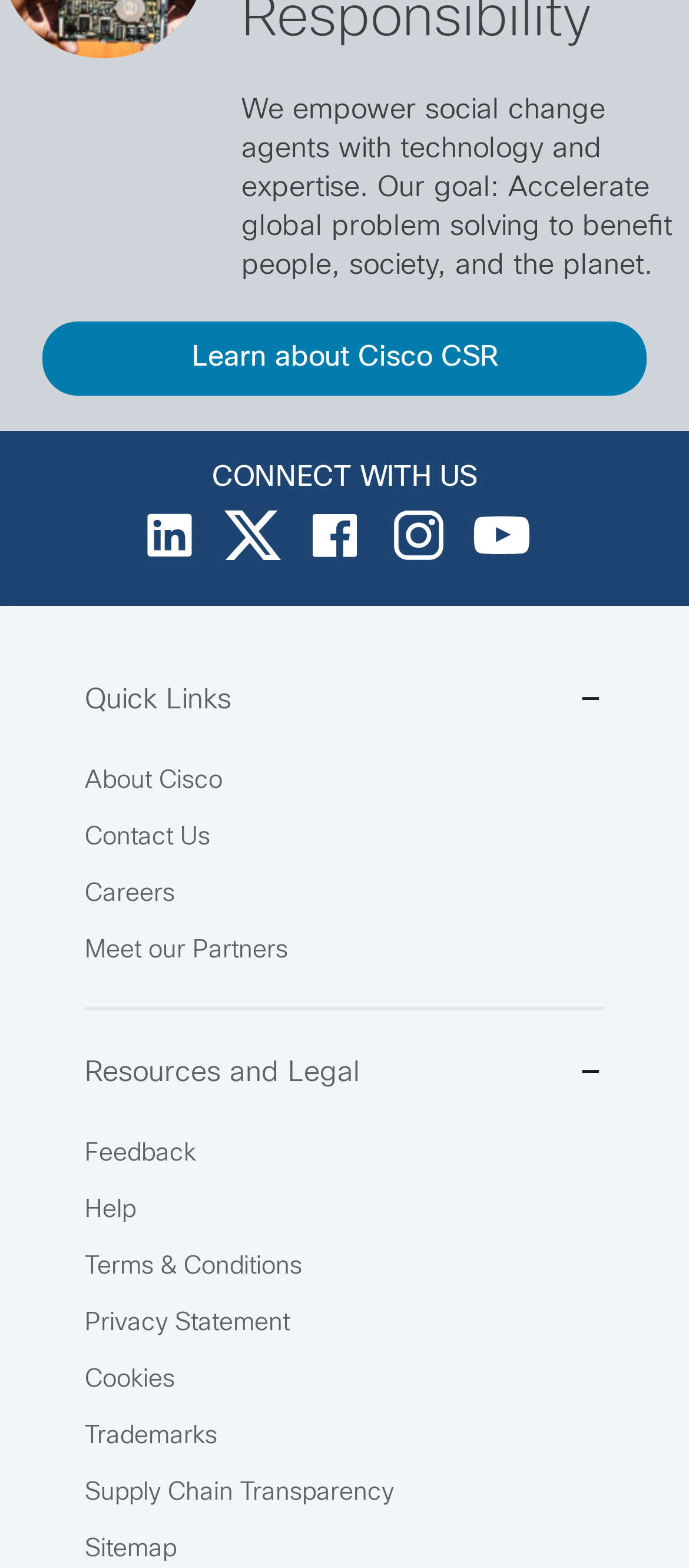Determine the bounding box coordinates of the clickable element to achieve the following action: 'View terms and conditions'. Provide the coordinates as four float values between 0 and 1, formatted as [left, top, right, bottom].

[0.123, 0.801, 0.438, 0.815]